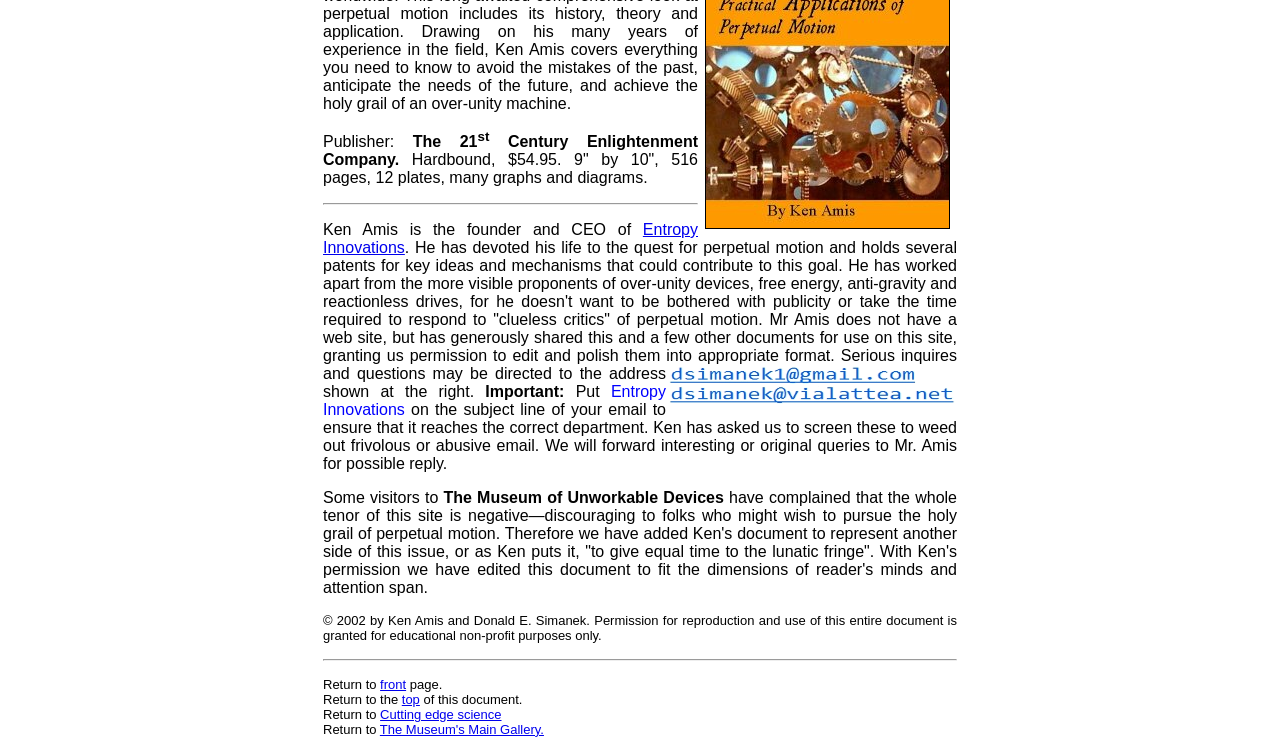Provide a single word or phrase to answer the given question: 
What is the name of the museum mentioned on the webpage?

The Museum of Unworkable Devices